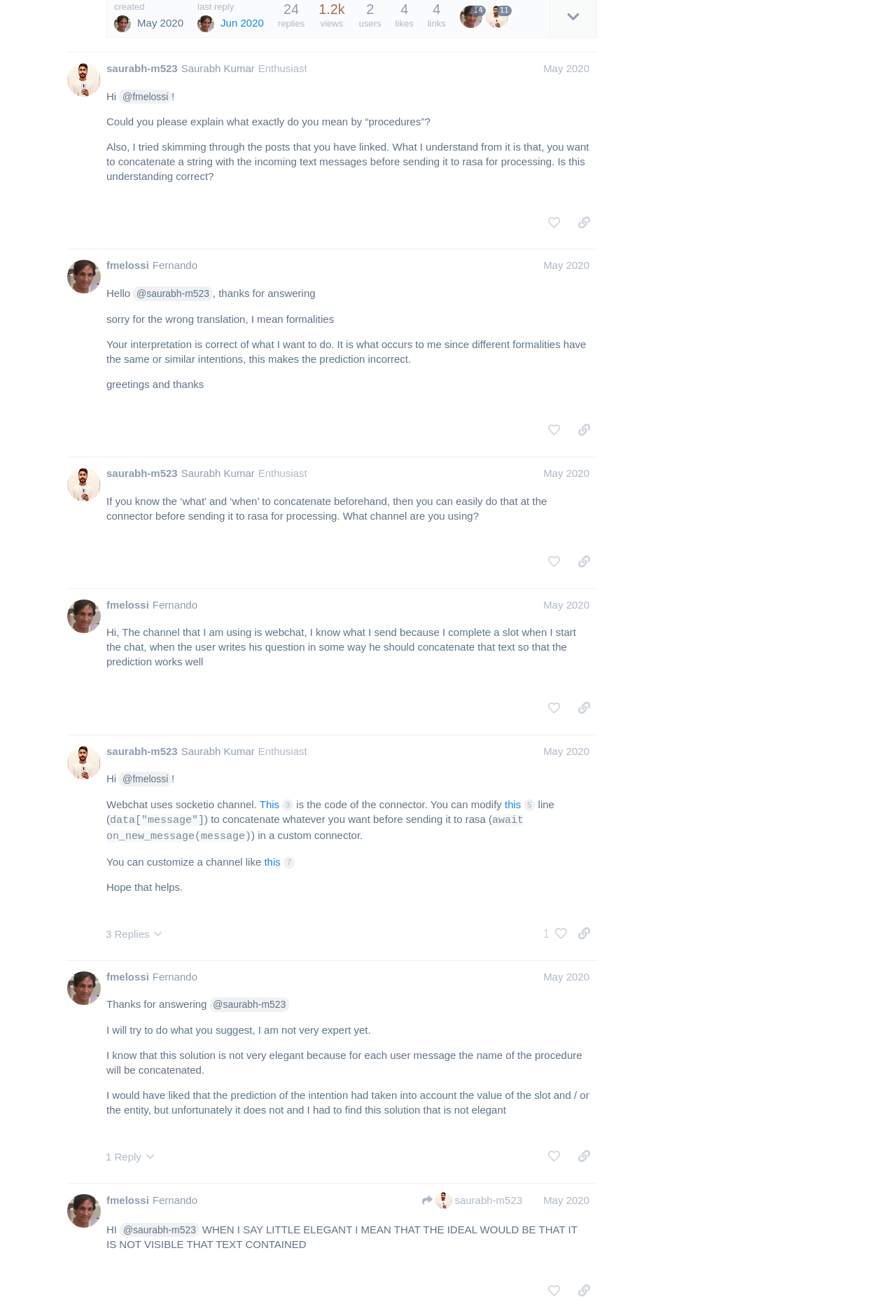Determine the bounding box coordinates for the region that must be clicked to execute the following instruction: "like this post".

[0.604, 0.529, 0.633, 0.547]